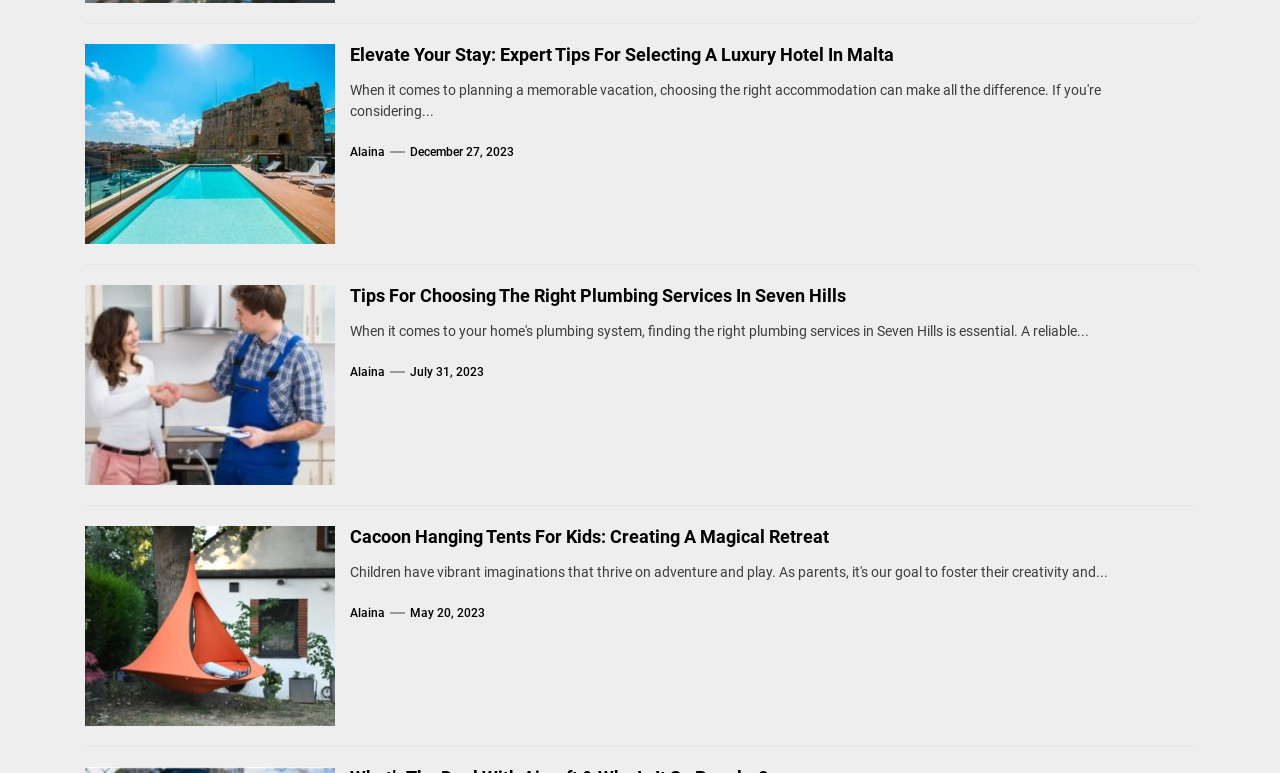Identify the bounding box for the described UI element. Provide the coordinates in (top-left x, top-left y, bottom-right x, bottom-right y) format with values ranging from 0 to 1: December 27, 2023

[0.32, 0.185, 0.402, 0.209]